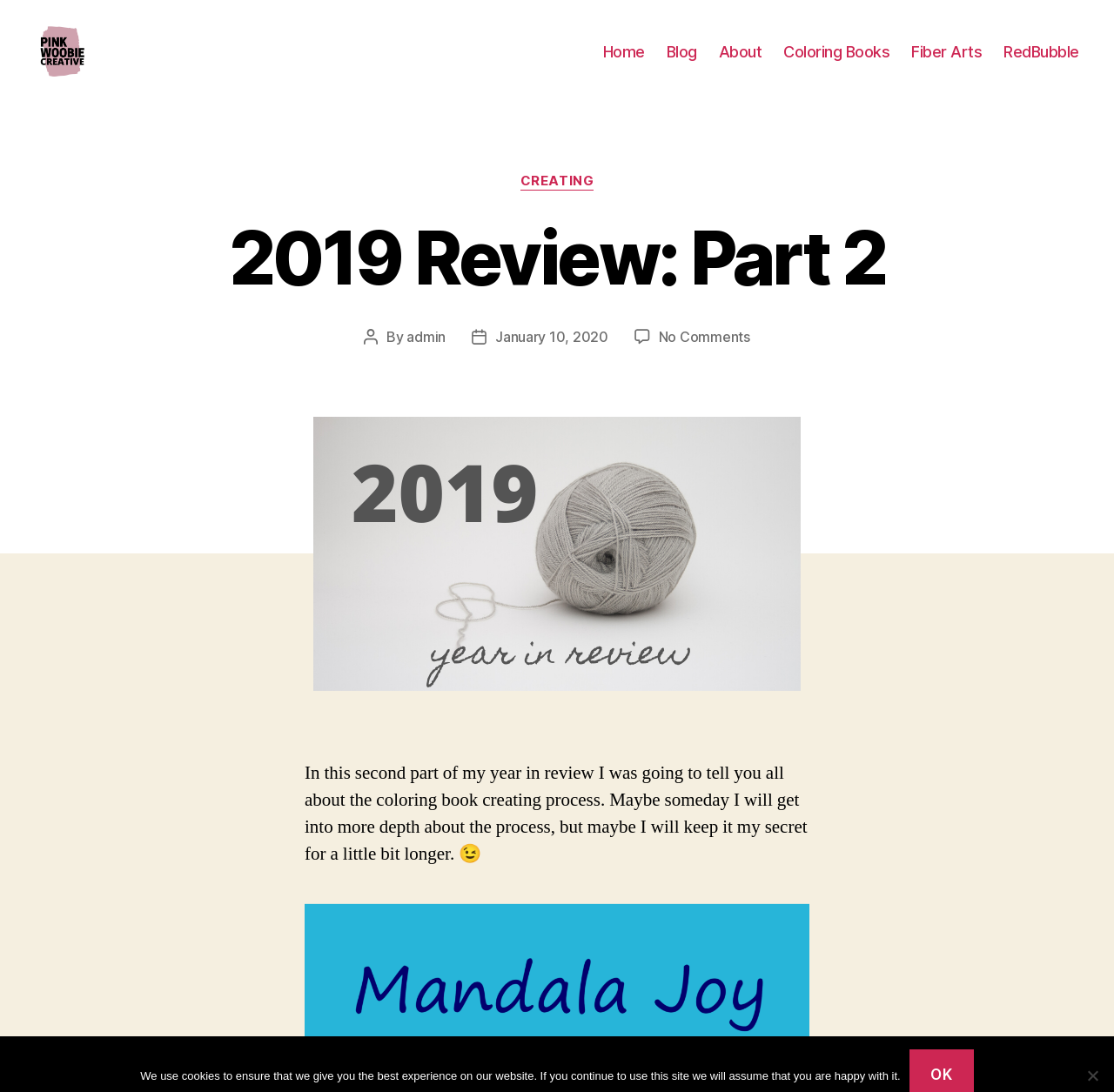What is the name of the website?
Based on the image, provide your answer in one word or phrase.

Pink Woobie Creative